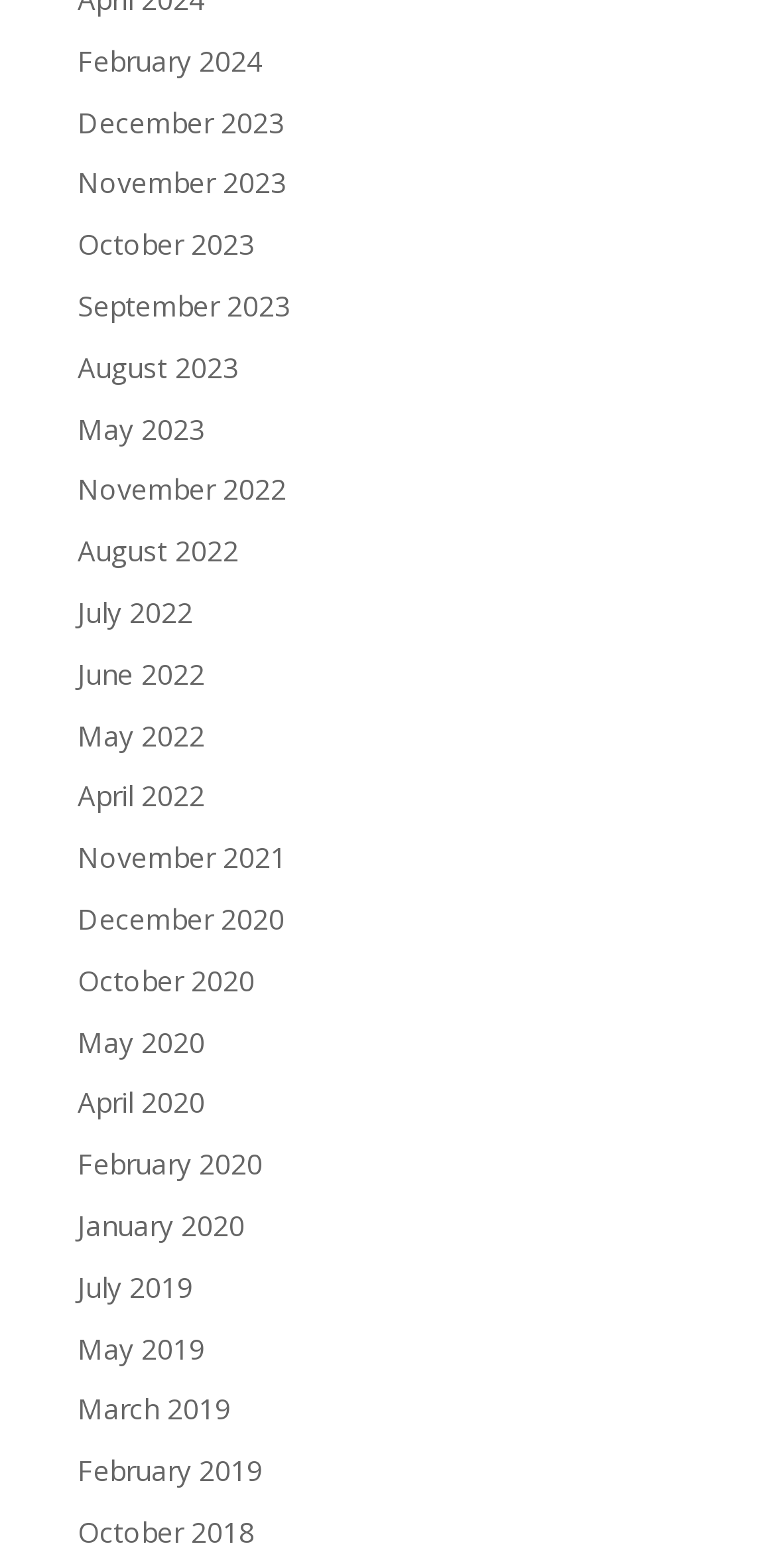Locate the bounding box coordinates of the element you need to click to accomplish the task described by this instruction: "view February 2024".

[0.1, 0.027, 0.338, 0.051]